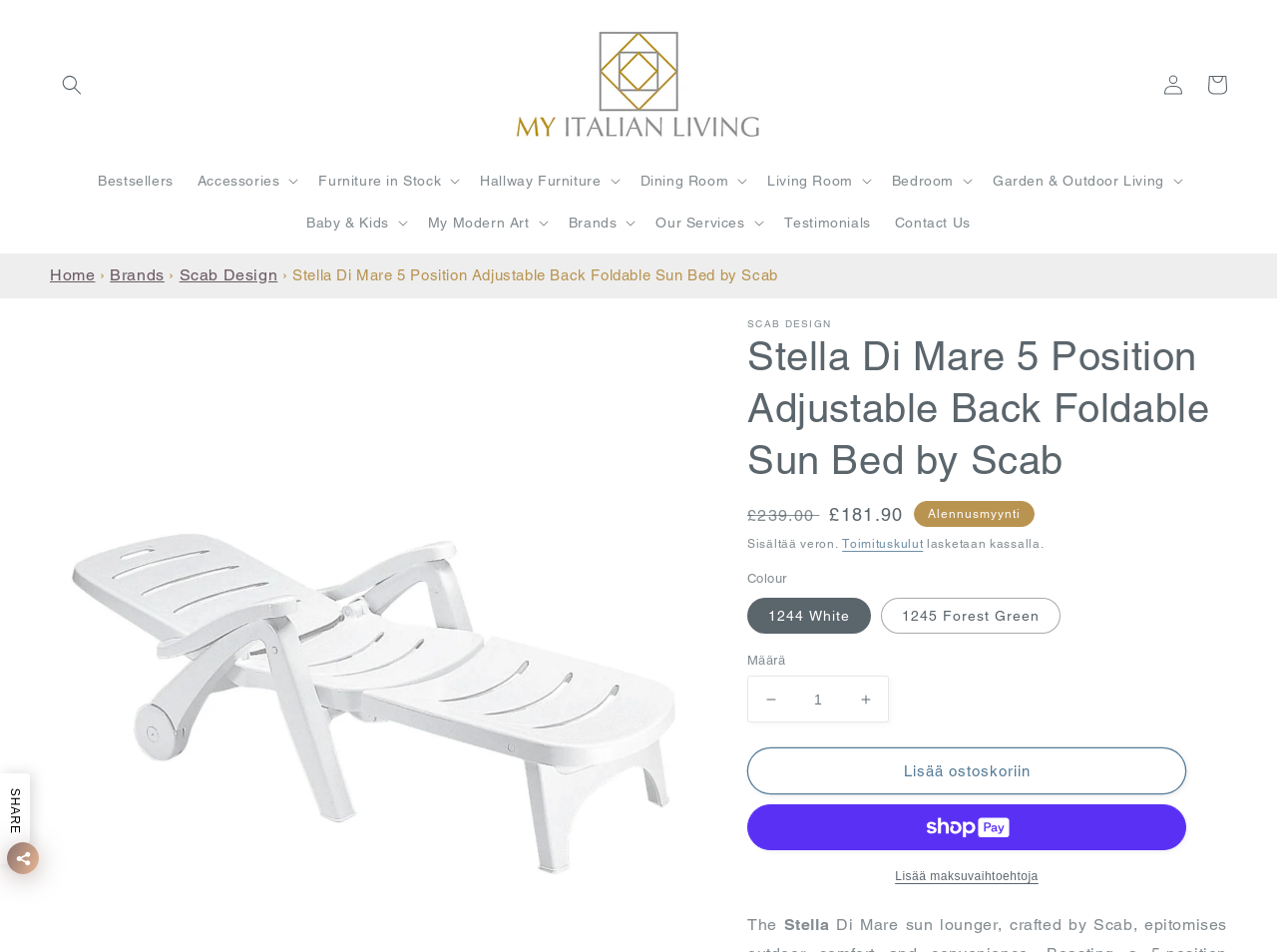Please locate the UI element described by "Garden & Outdoor Living" and provide its bounding box coordinates.

[0.768, 0.167, 0.933, 0.211]